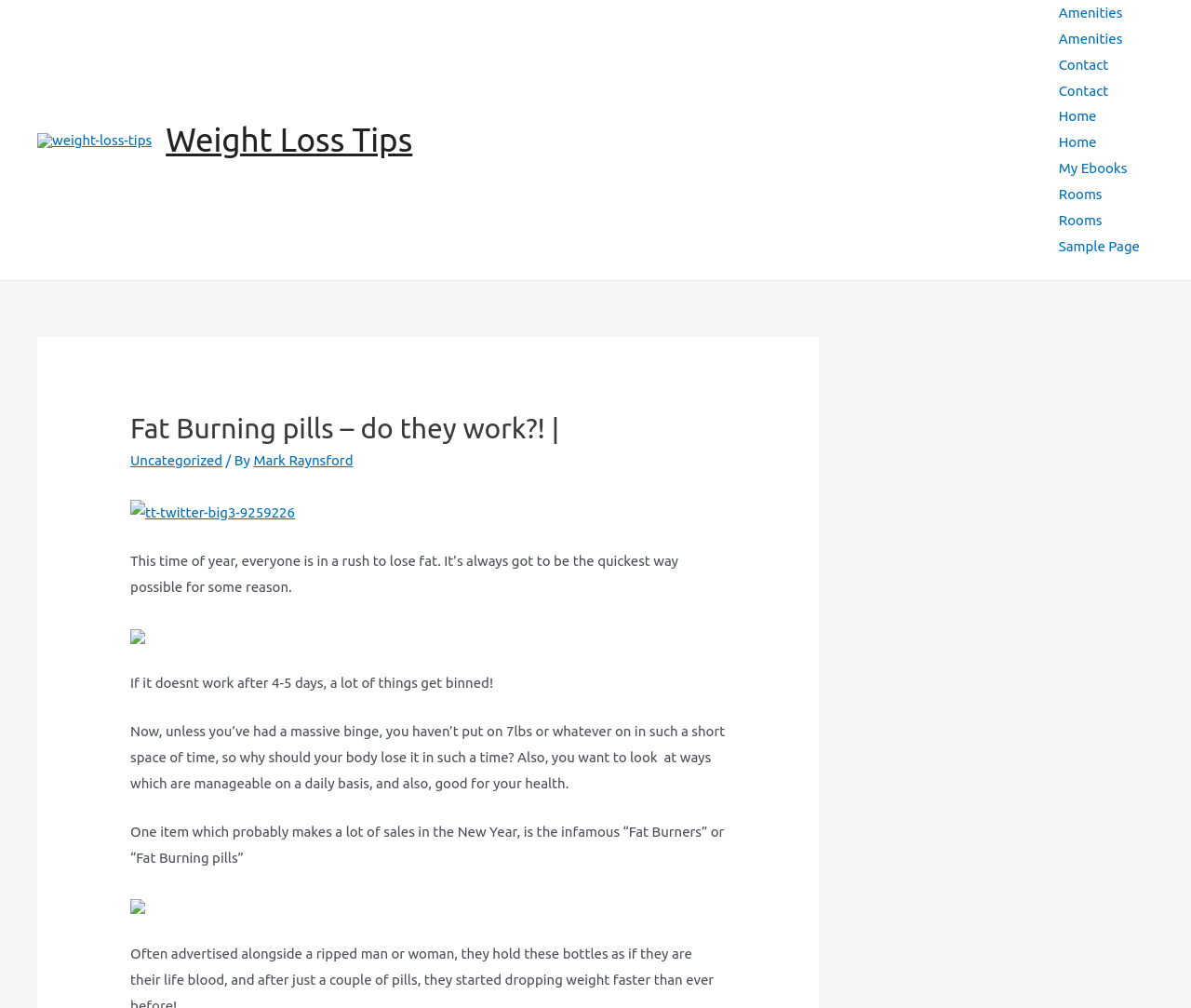What is the image above the text 'This time of year, everyone is in a rush to lose fat.'?
Please provide a single word or phrase in response based on the screenshot.

Unknown